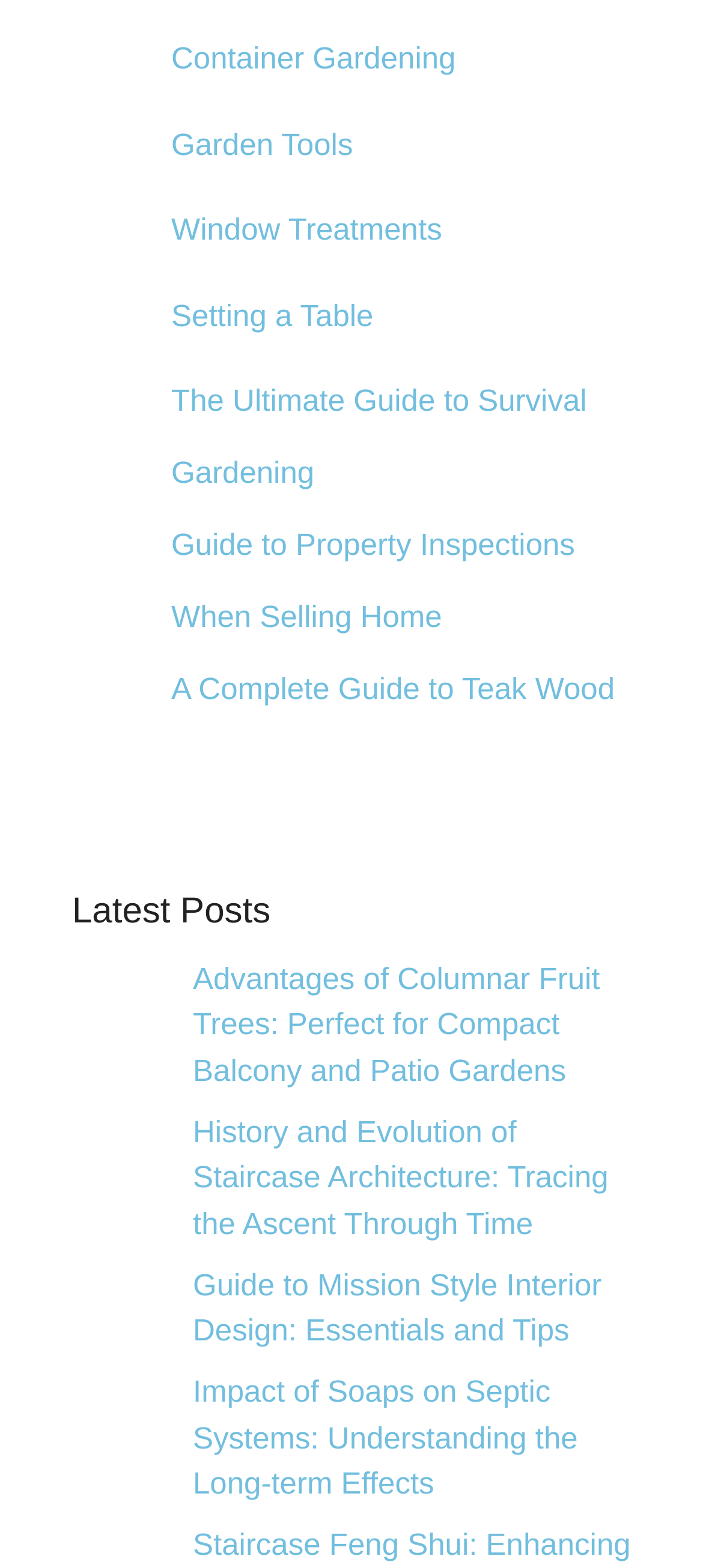Use a single word or phrase to respond to the question:
How many images are on the webpage?

14